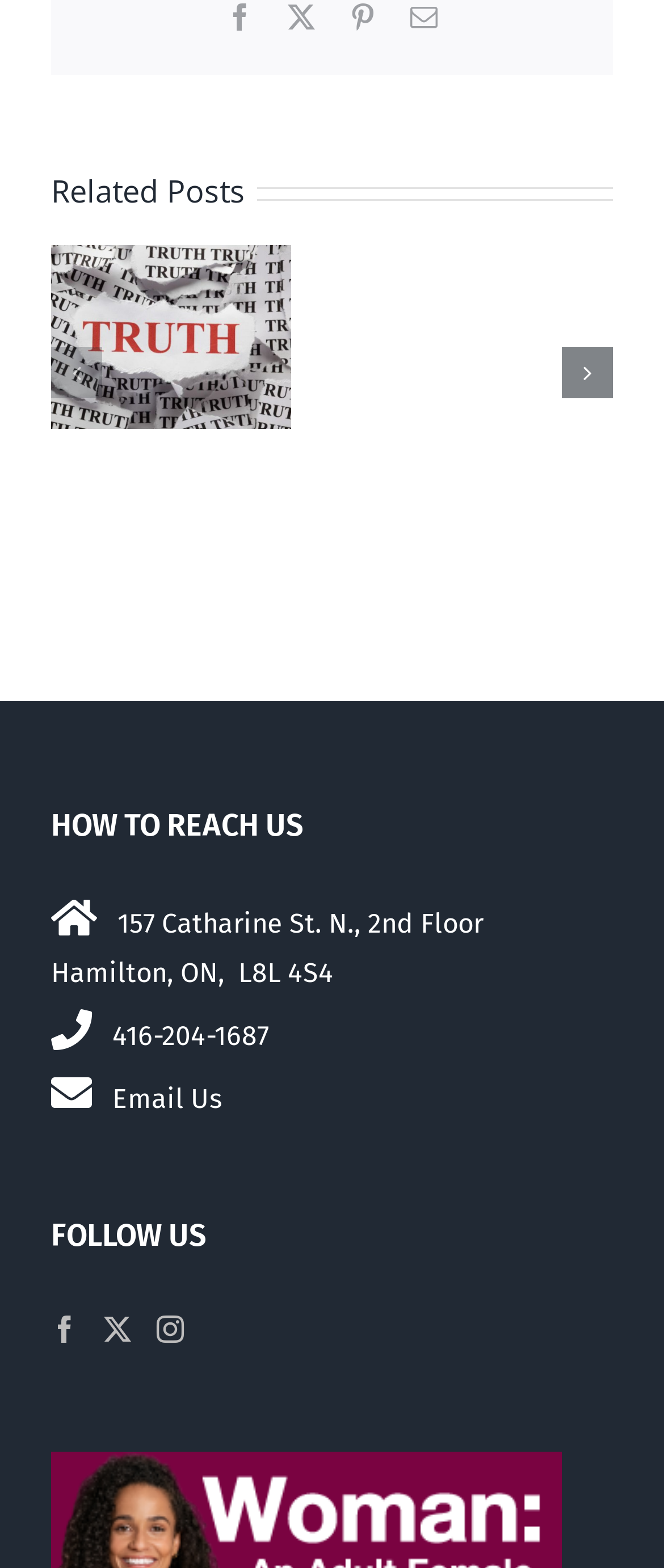How many social media links are there in the 'FOLLOW US' section?
Refer to the image and provide a one-word or short phrase answer.

3